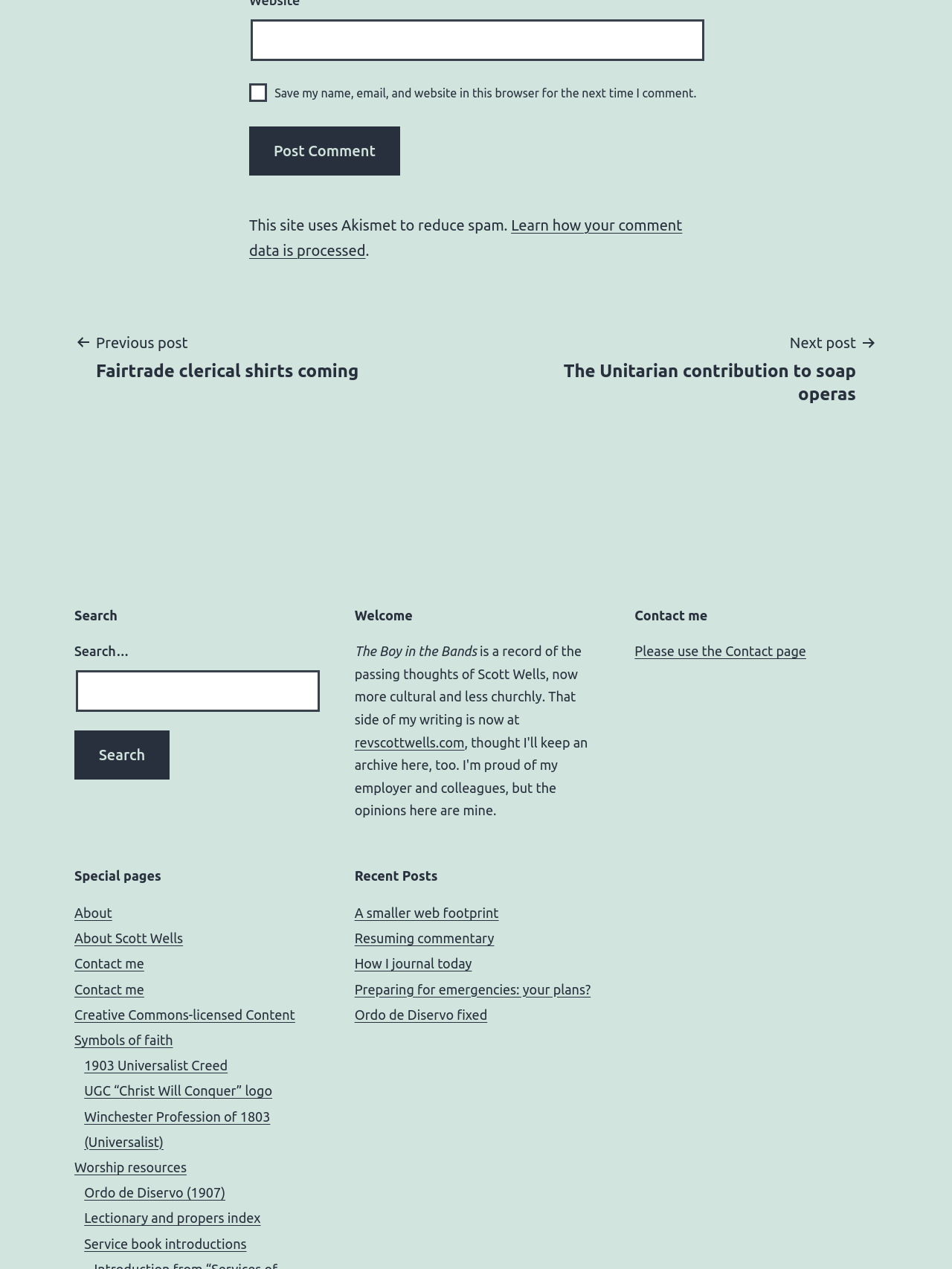Locate the bounding box coordinates of the area that needs to be clicked to fulfill the following instruction: "Search for something". The coordinates should be in the format of four float numbers between 0 and 1, namely [left, top, right, bottom].

[0.078, 0.504, 0.333, 0.623]